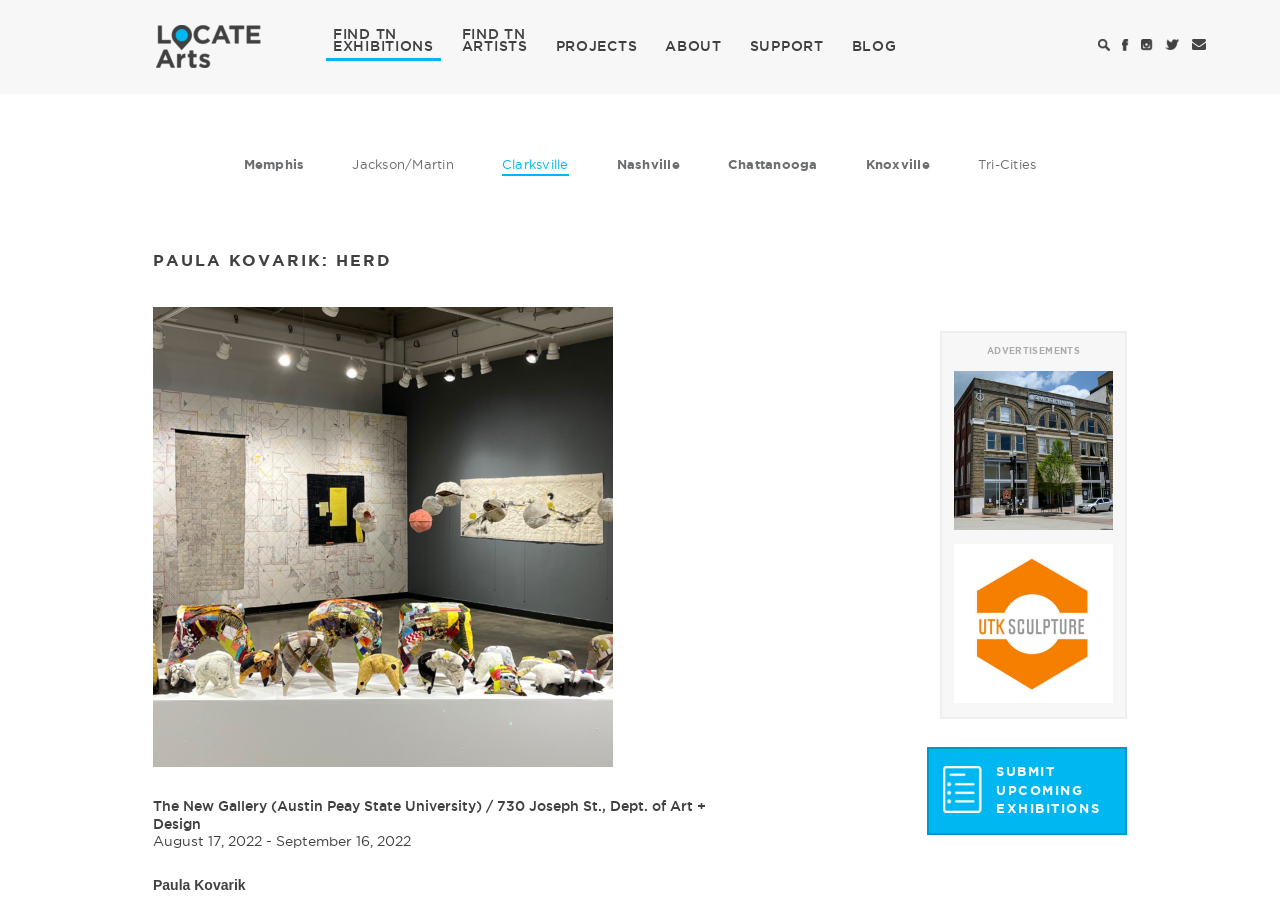Please predict the bounding box coordinates of the element's region where a click is necessary to complete the following instruction: "View Paula Kovarik's exhibition details". The coordinates should be represented by four float numbers between 0 and 1, i.e., [left, top, right, bottom].

[0.12, 0.87, 0.577, 0.925]